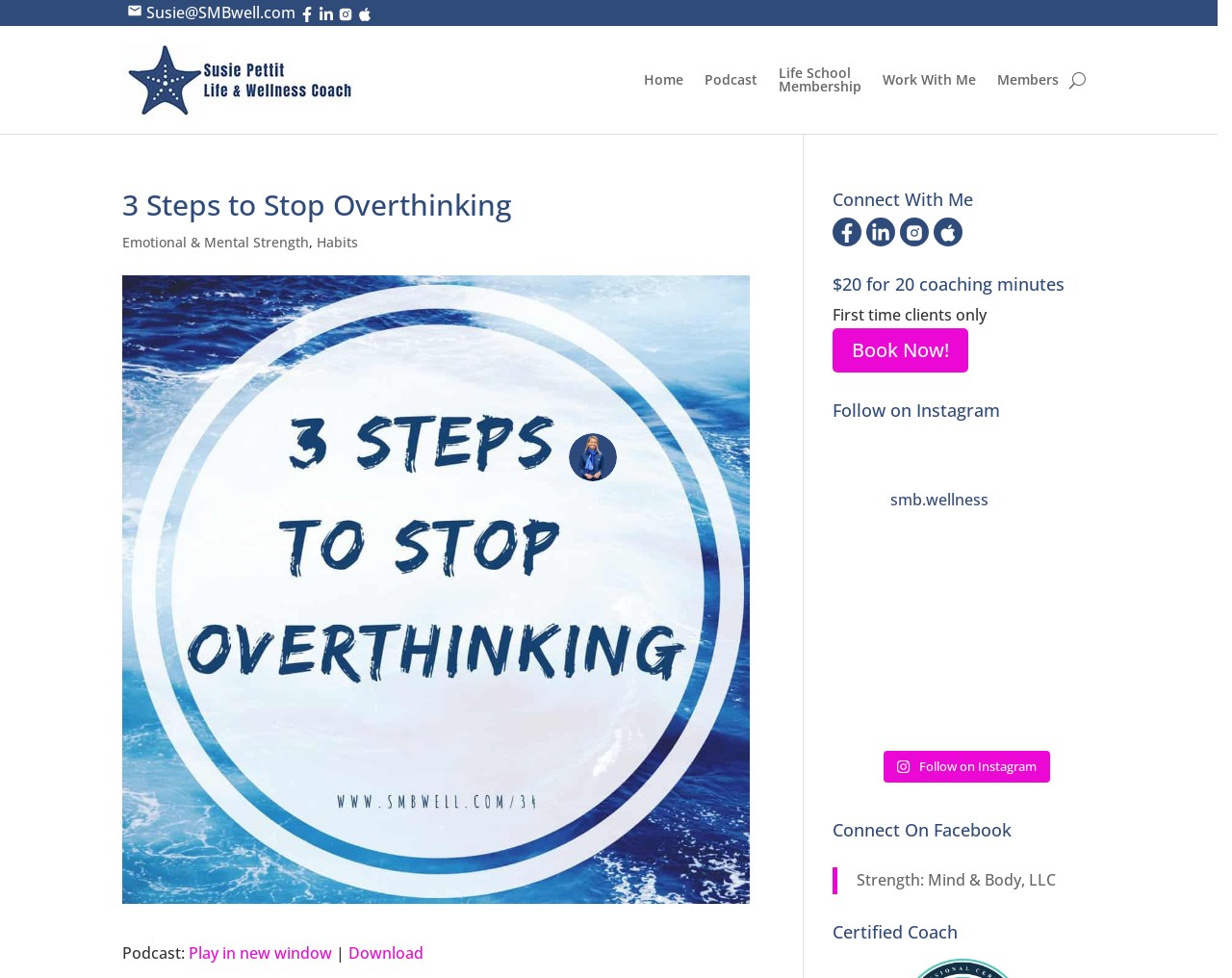What is the topic of the podcast episode?
Craft a detailed and extensive response to the question.

The topic of the podcast episode can be inferred from the heading '3 Steps to Stop Overthinking' and the image description 'overthinking, stop overthinking, perfectionist, overwhelm'.